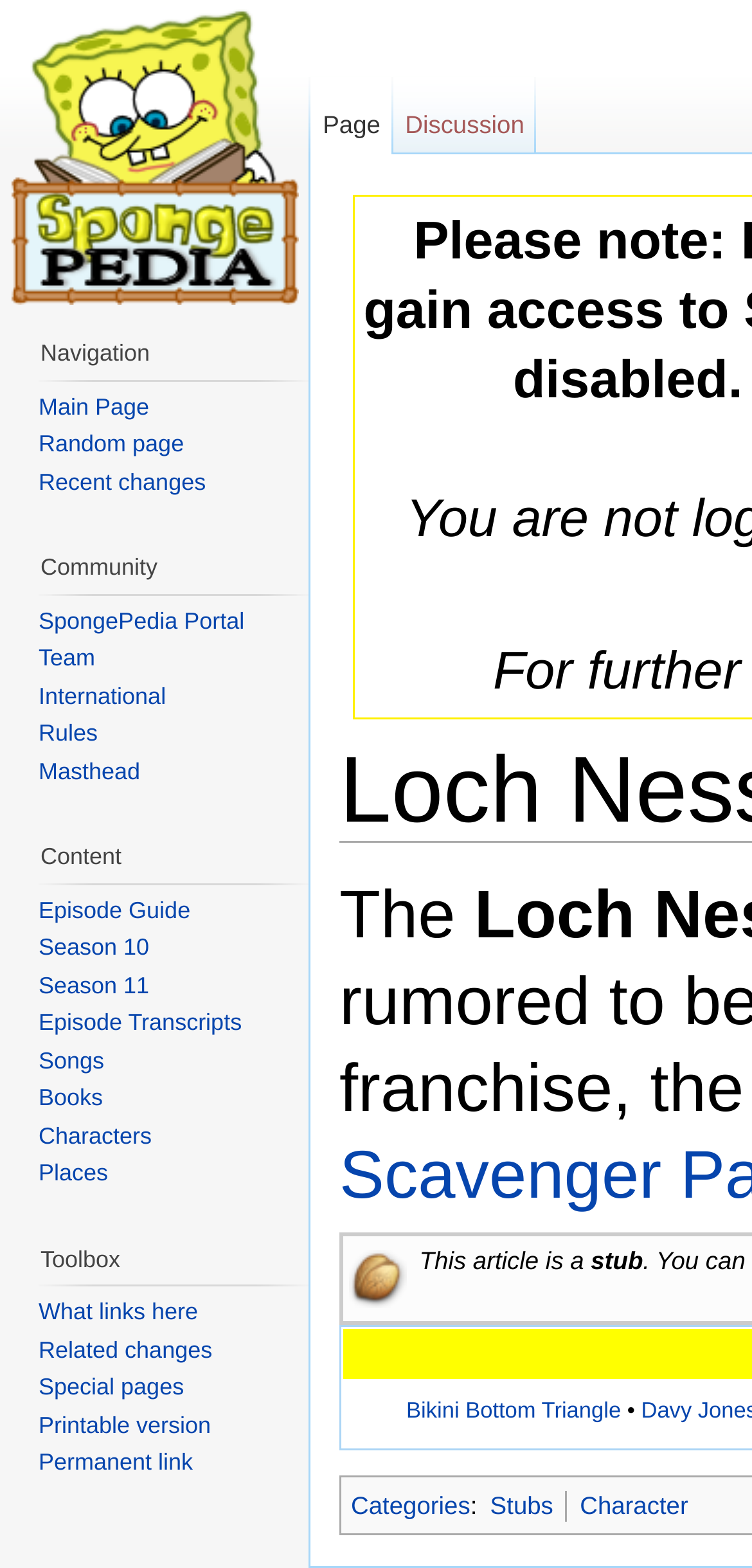Extract the primary heading text from the webpage.

Loch Ness Monster